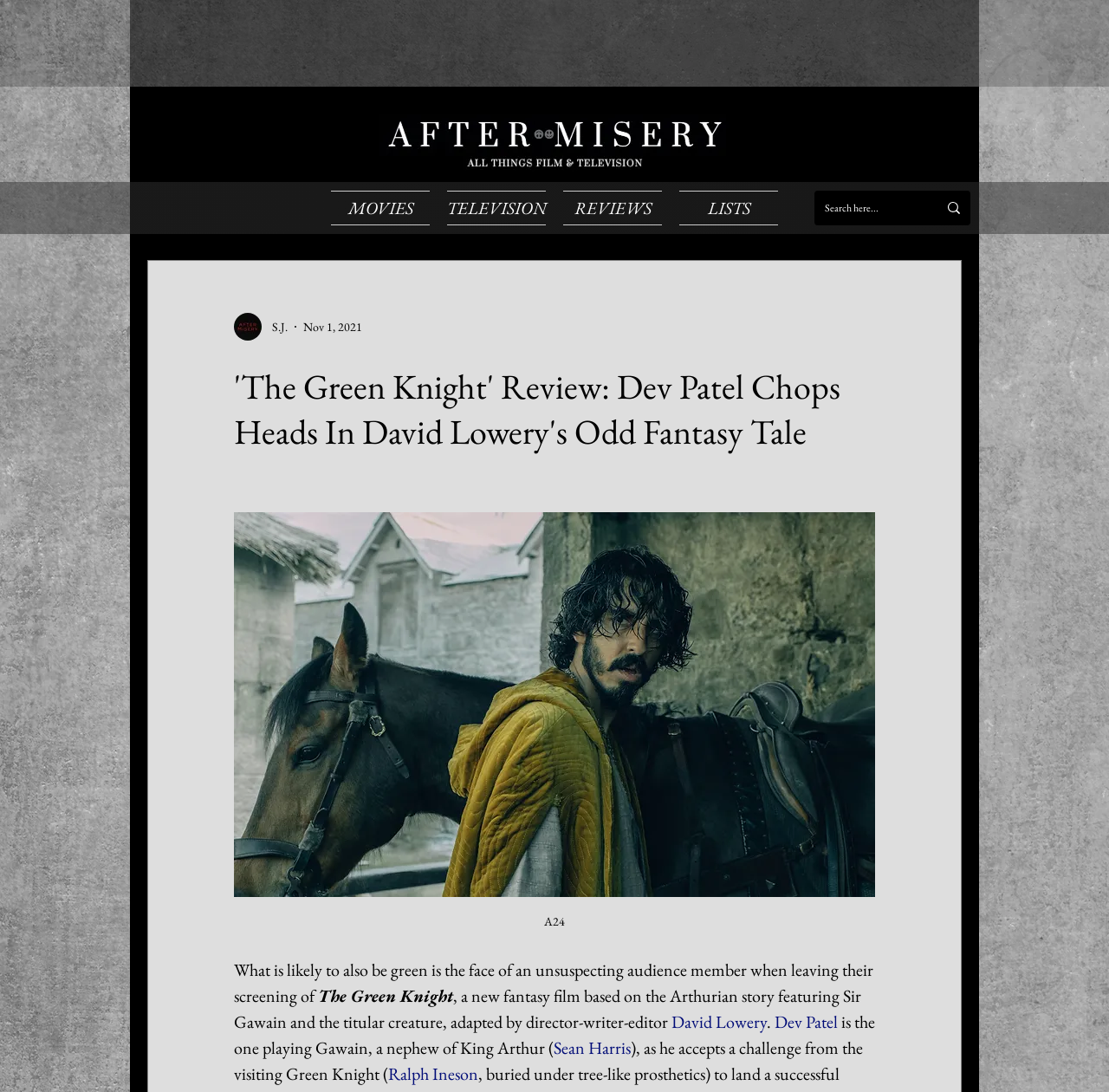Summarize the webpage in an elaborate manner.

This webpage is a review of the fantasy film "The Green Knight" starring Dev Patel. At the top left, there is a writer's picture and their name "S.J." alongside the date "Nov 1, 2021". Below this, there is a heading with the title of the review "'The Green Knight' Review: Dev Patel Chops Heads In David Lowery's Odd Fantasy Tale". 

To the right of the heading, there is a large image of Dev Patel in front of a horse, with a figcaption below it. Below the image, there is a block of text that summarizes the plot of the film, mentioning that it is based on the Arthurian story featuring Sir Gawain and the titular creature. The text also mentions the director-writer-editor David Lowery and the main cast, including Dev Patel, Sean Harris, and Ralph Ineson.

At the top right, there is a search bar with a magnifying glass icon and a placeholder text "Search here...". Above the search bar, there is a navigation menu with links to different sections of the website, including "MOVIES", "TELEVISION", "REVIEWS", and "LISTS". 

At the very top, there is a logo of the website "After Misery" with the text "all things film & television" underneath it.